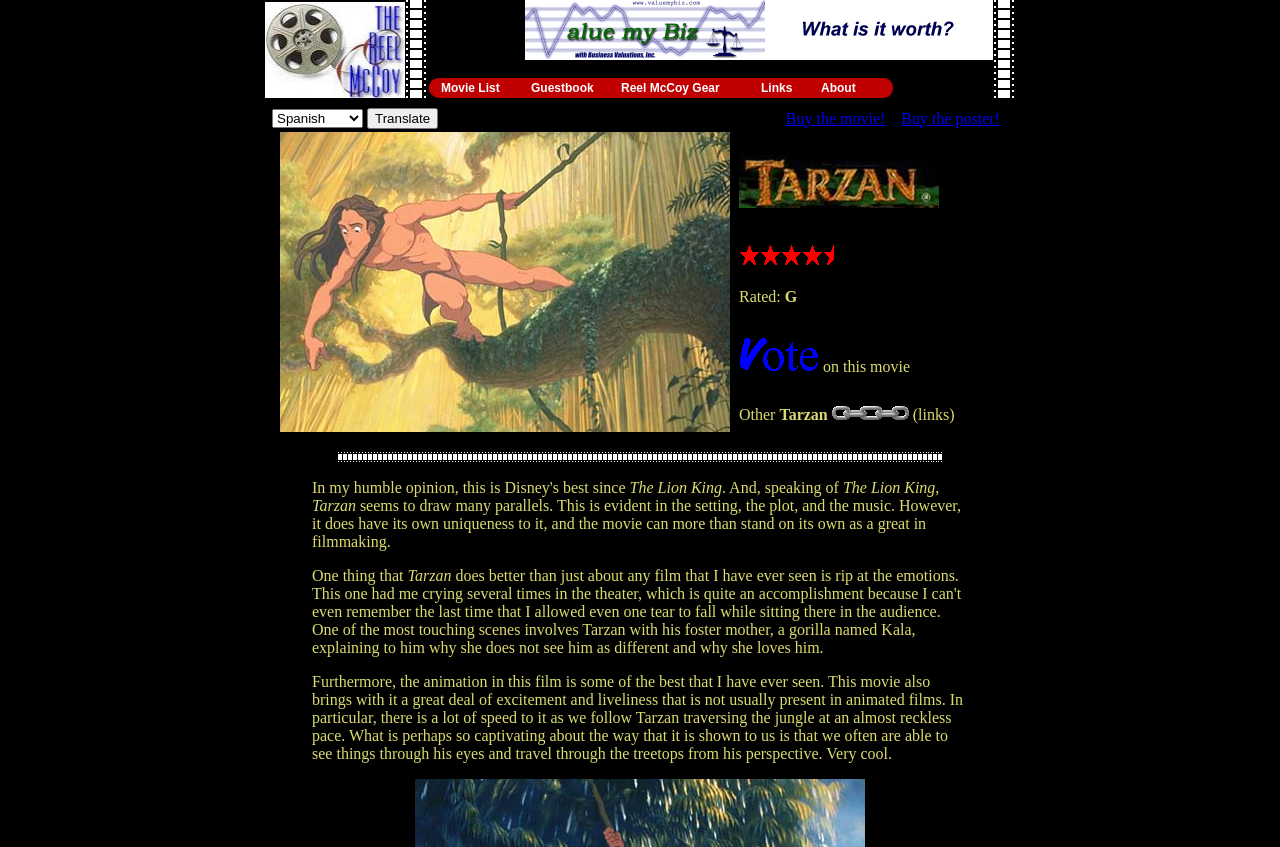Can you specify the bounding box coordinates for the region that should be clicked to fulfill this instruction: "Search for something".

None